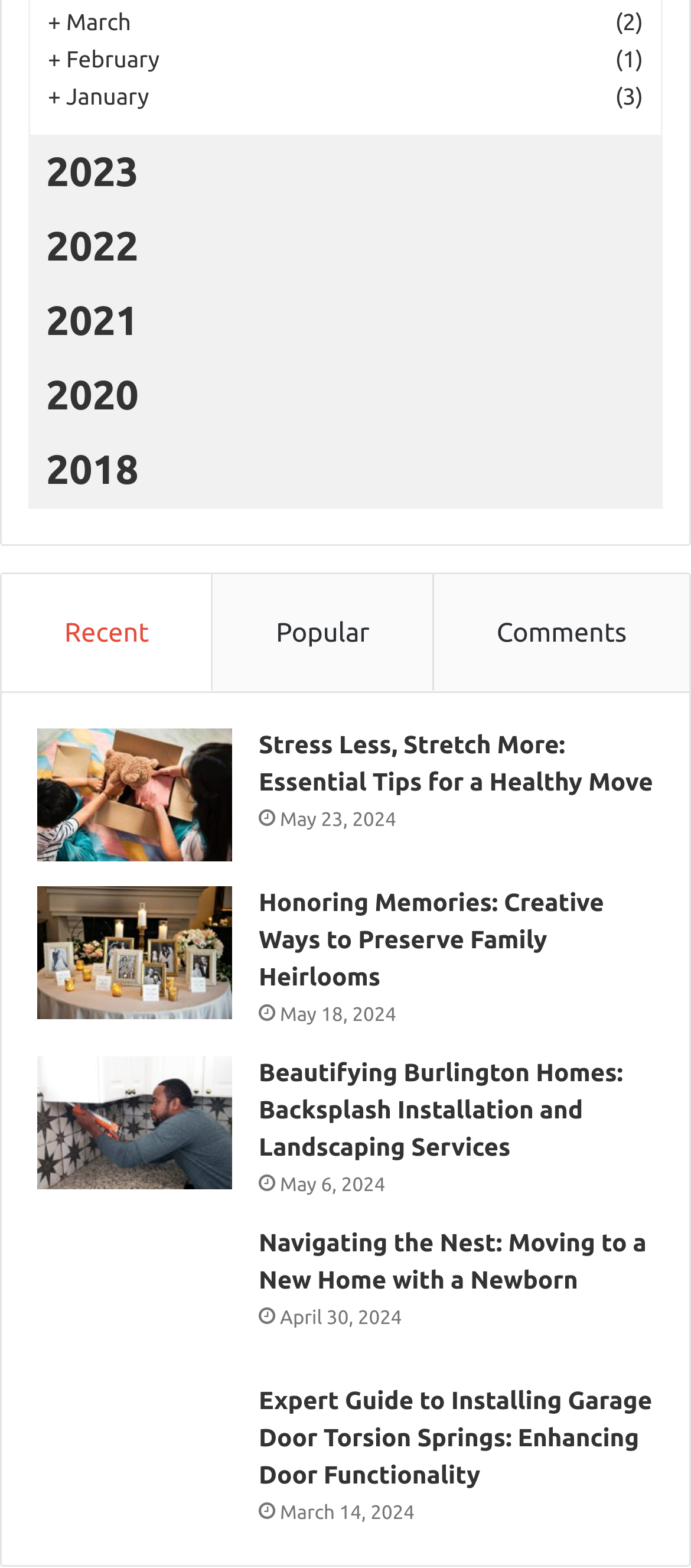Given the description "2018", determine the bounding box of the corresponding UI element.

[0.041, 0.277, 0.959, 0.325]